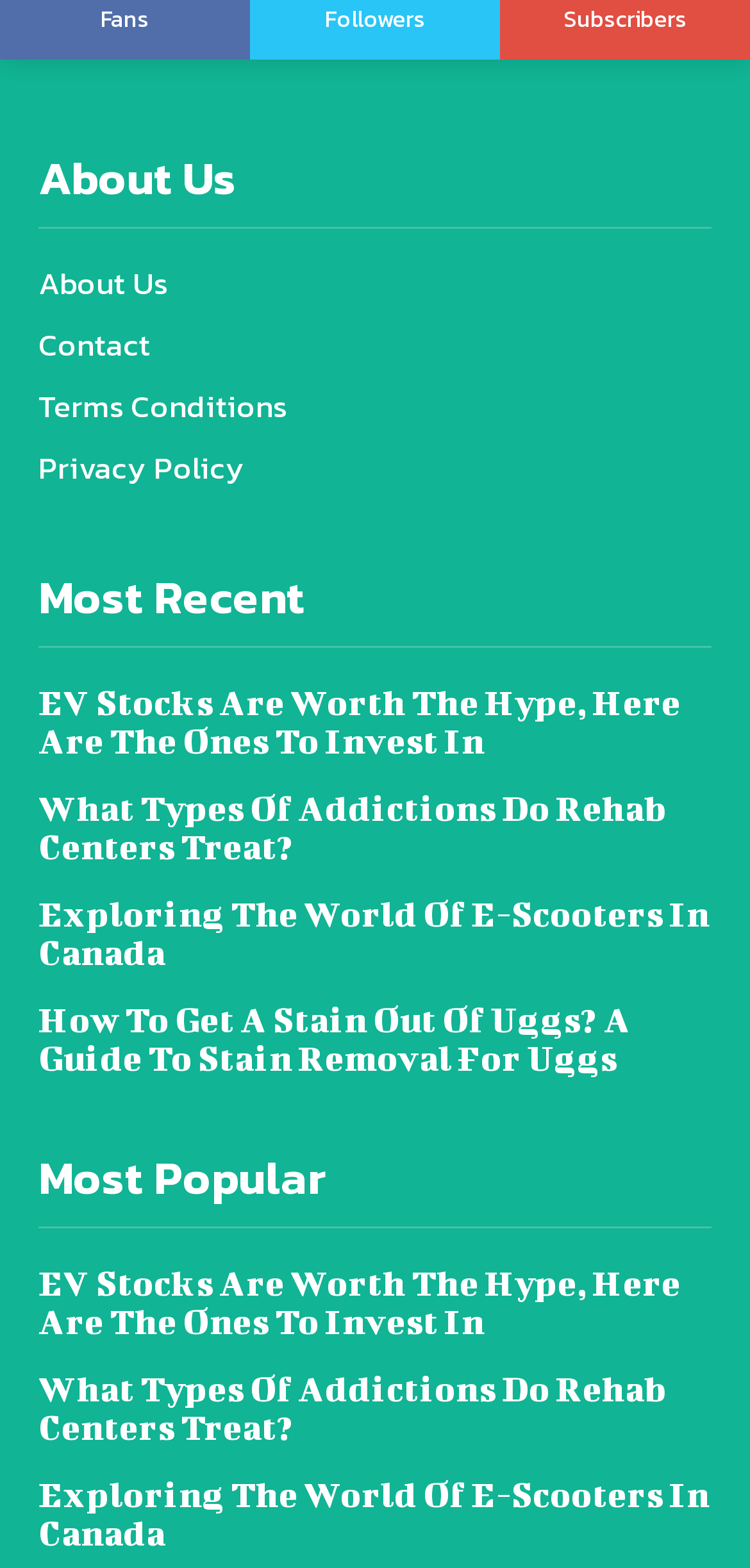Bounding box coordinates are specified in the format (top-left x, top-left y, bottom-right x, bottom-right y). All values are floating point numbers bounded between 0 and 1. Please provide the bounding box coordinate of the region this sentence describes: Contact

[0.051, 0.204, 0.2, 0.234]